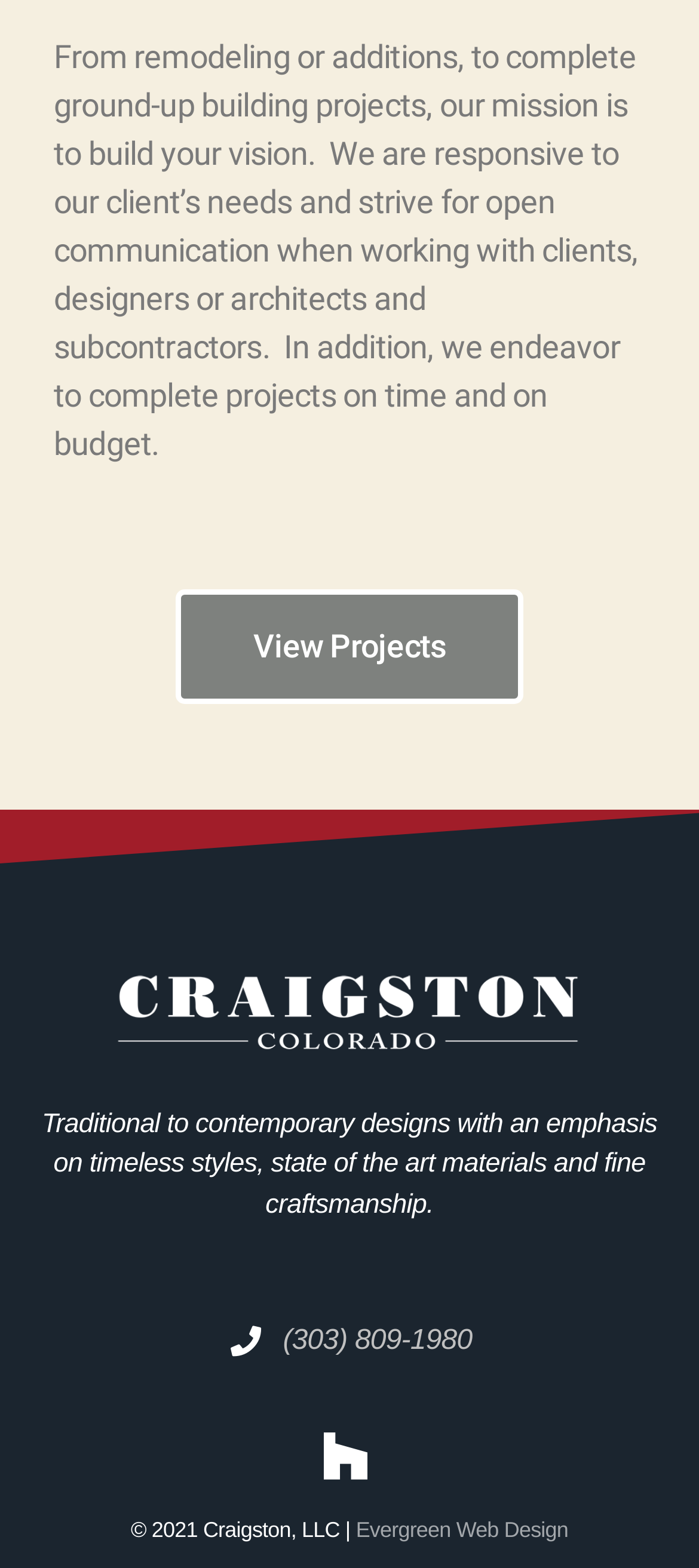Please give a succinct answer using a single word or phrase:
What is the company's contact number?

(303) 809-1980